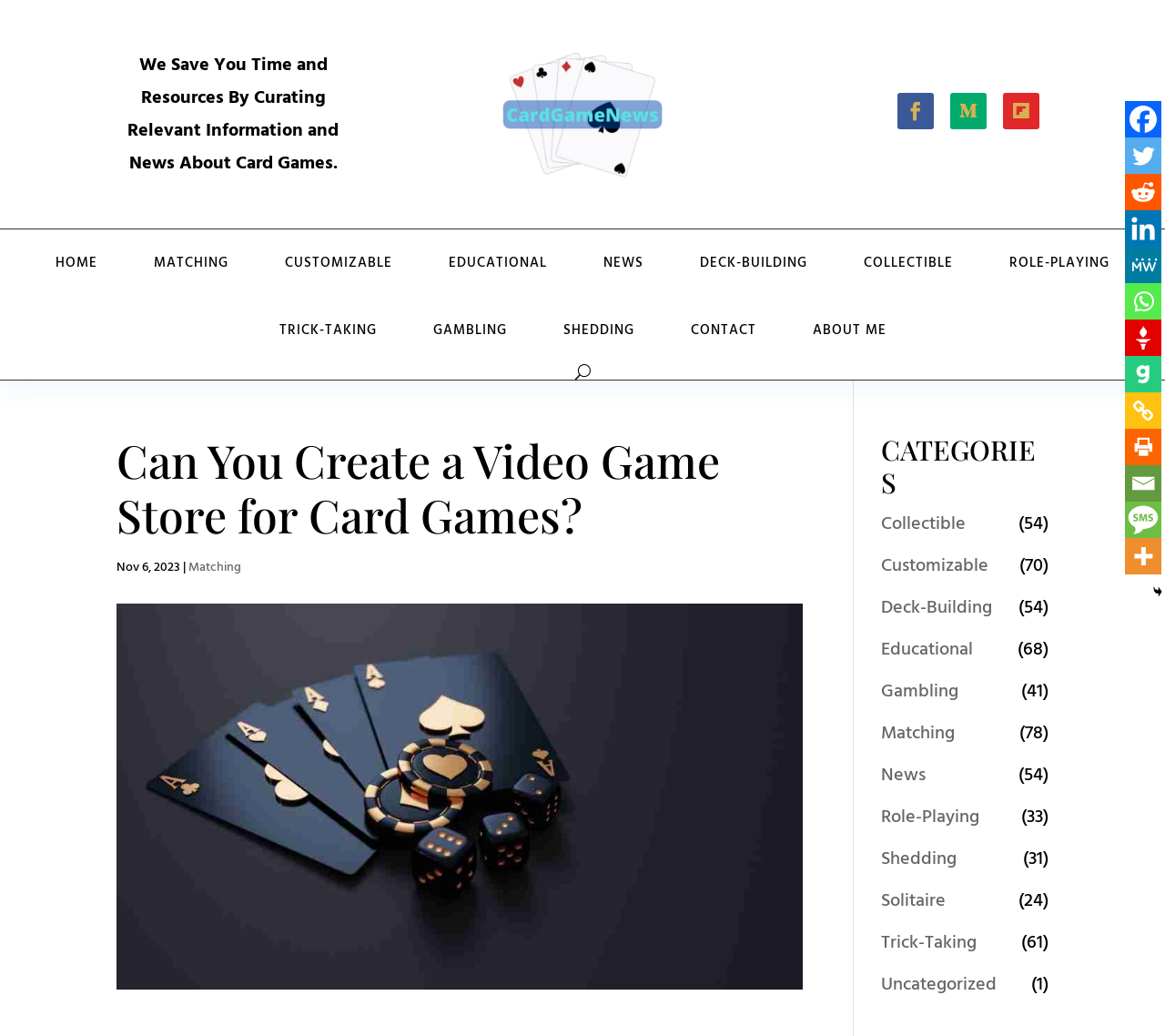How many social media links are available?
Based on the image content, provide your answer in one word or a short phrase.

9